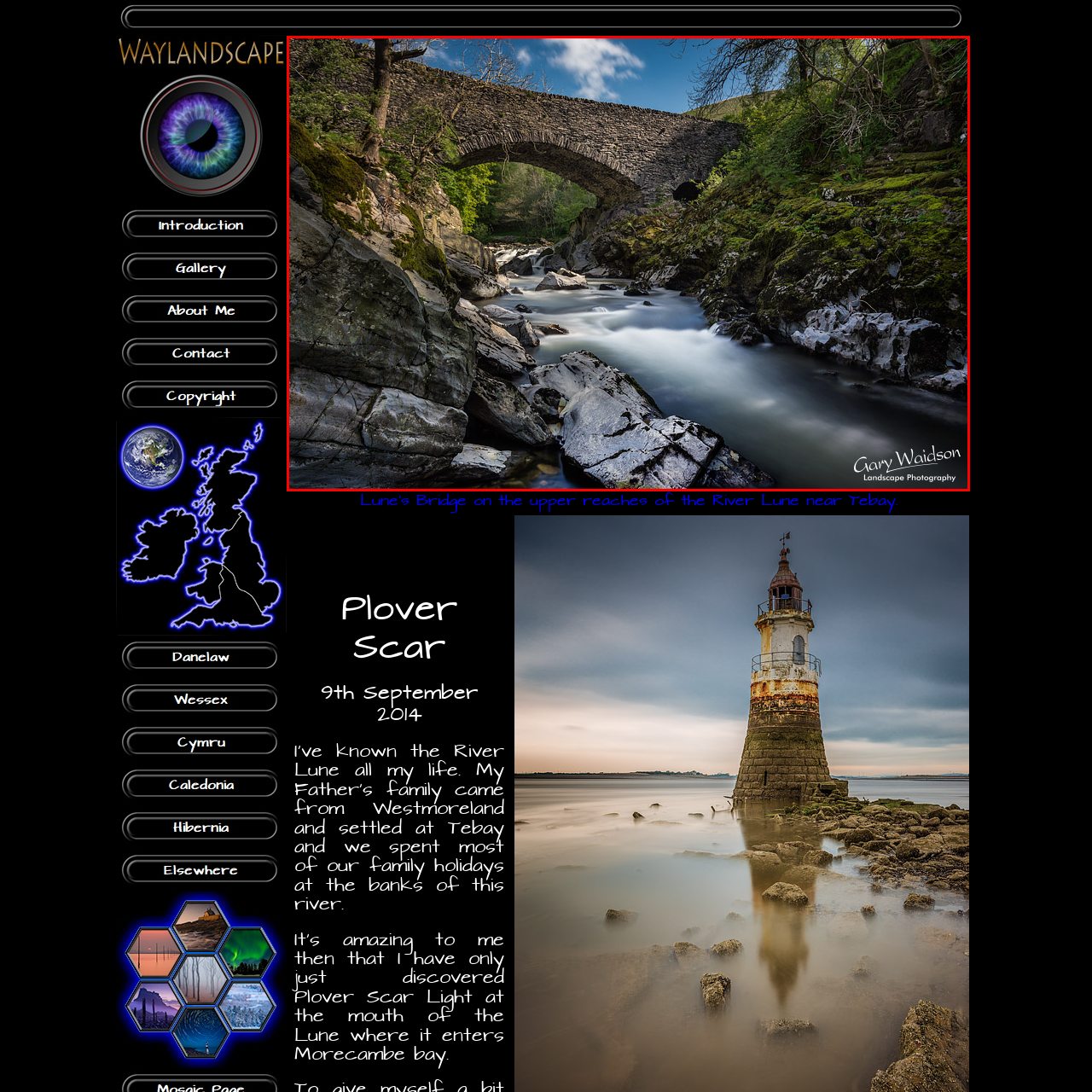Please look at the highlighted area within the red border and provide the answer to this question using just one word or phrase: 
What effect is used to smooth the water's surface?

Long exposure effect